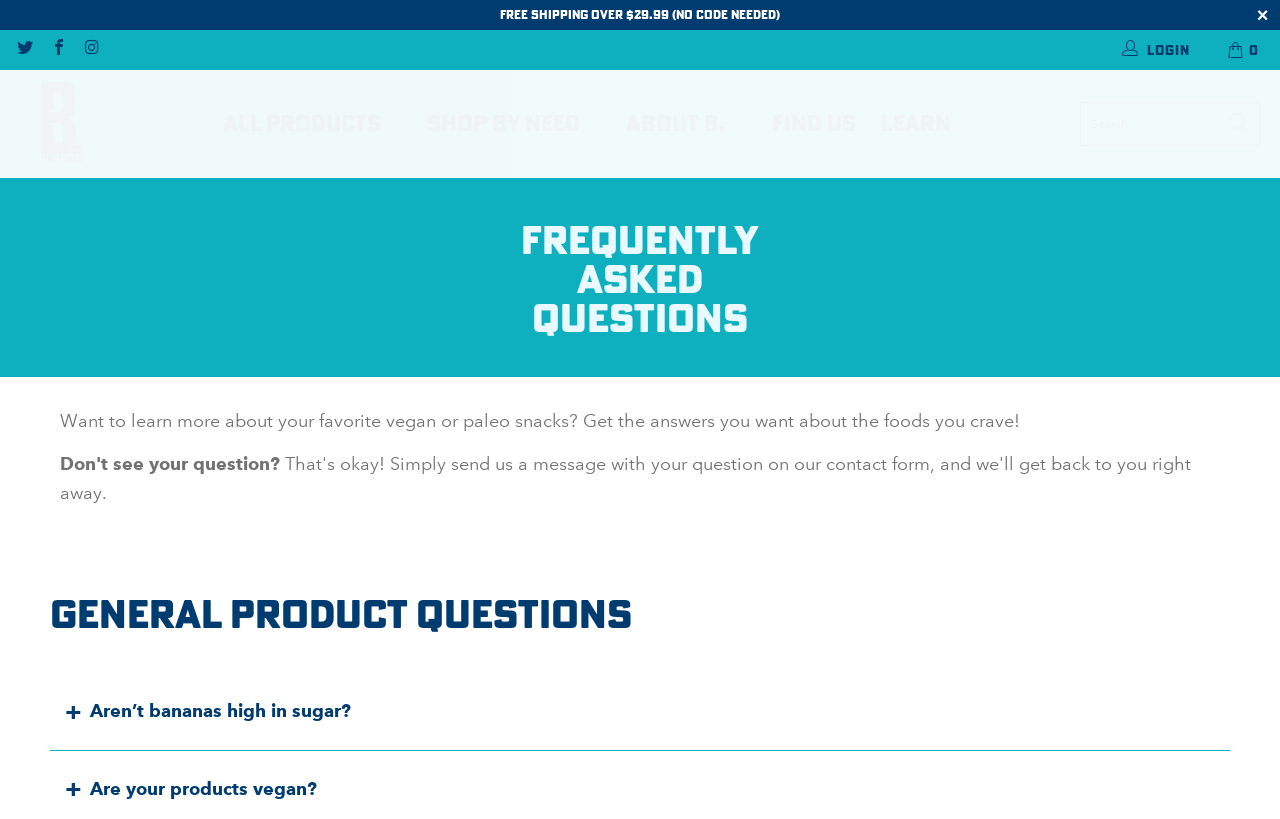How can I learn more about B. Fine Foods?
Analyze the screenshot and provide a detailed answer to the question.

The webpage has a link labeled 'Learn' at the top, which likely leads to a page with more information about the company.